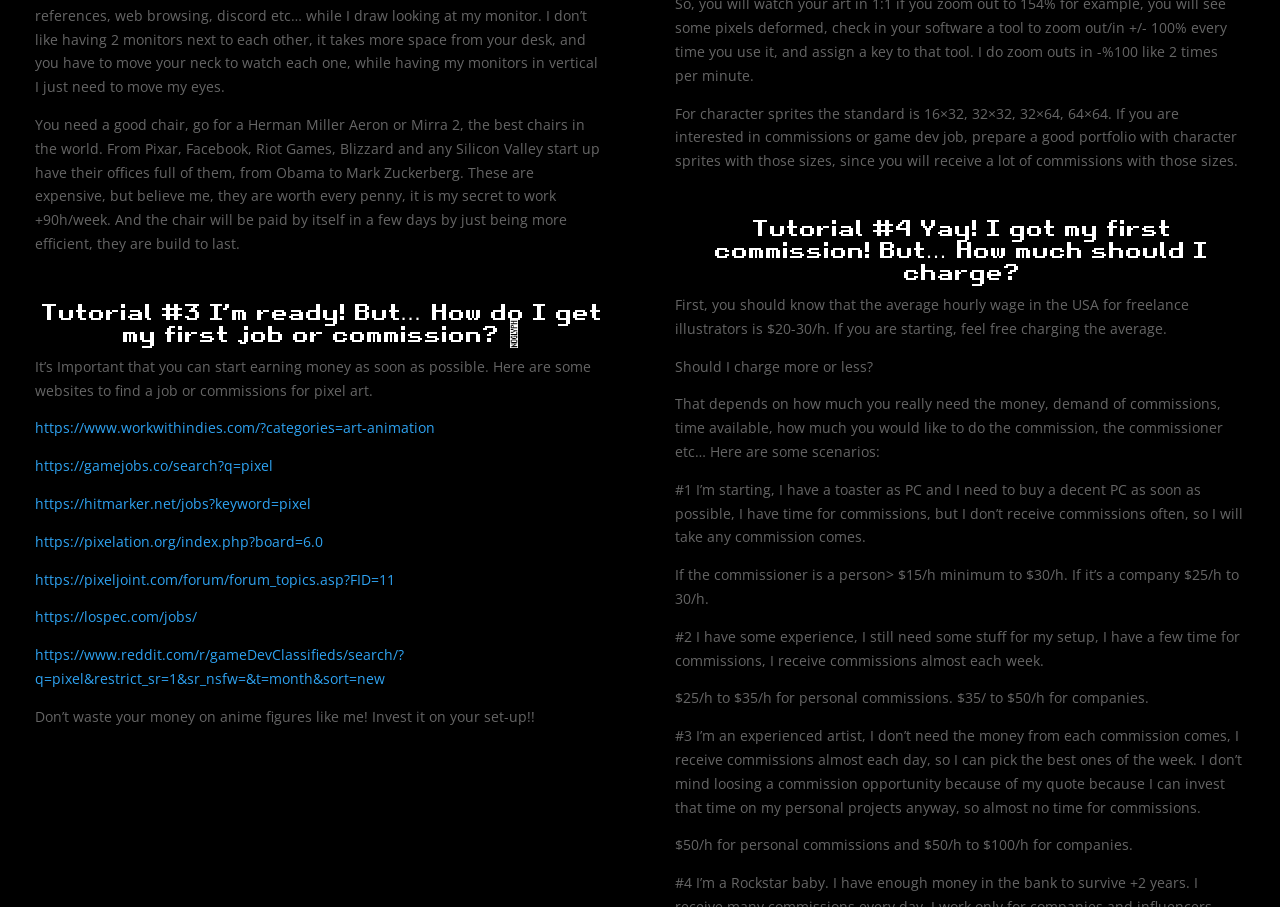Answer this question in one word or a short phrase: What is the average hourly wage for freelance illustrators in the USA?

$20-30/h